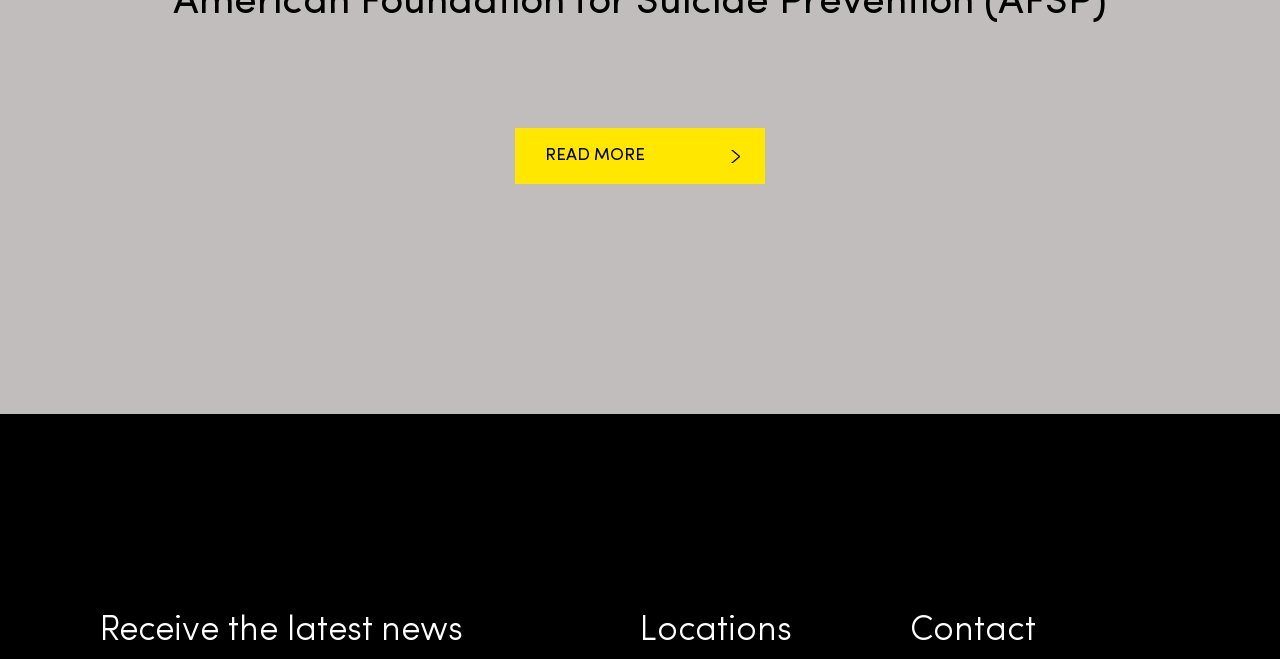Based on the element description "name="email" placeholder="Enter your email"", predict the bounding box coordinates of the UI element.

[0.078, 0.868, 0.418, 0.953]